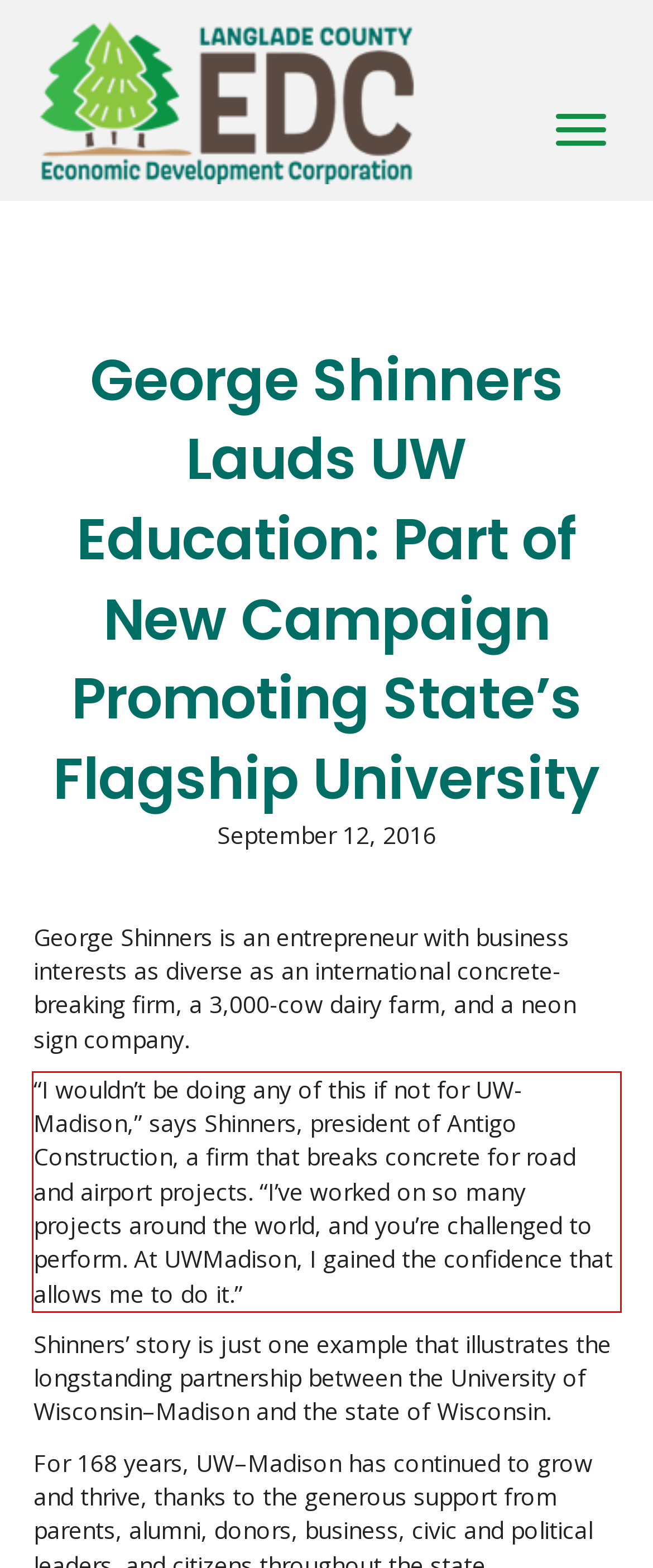Identify and extract the text within the red rectangle in the screenshot of the webpage.

“I wouldn’t be doing any of this if not for UW-Madison,” says Shinners, president of Antigo Construction, a firm that breaks concrete for road and airport projects. “I’ve worked on so many projects around the world, and you’re challenged to perform. At UWMadison, I gained the confidence that allows me to do it.”